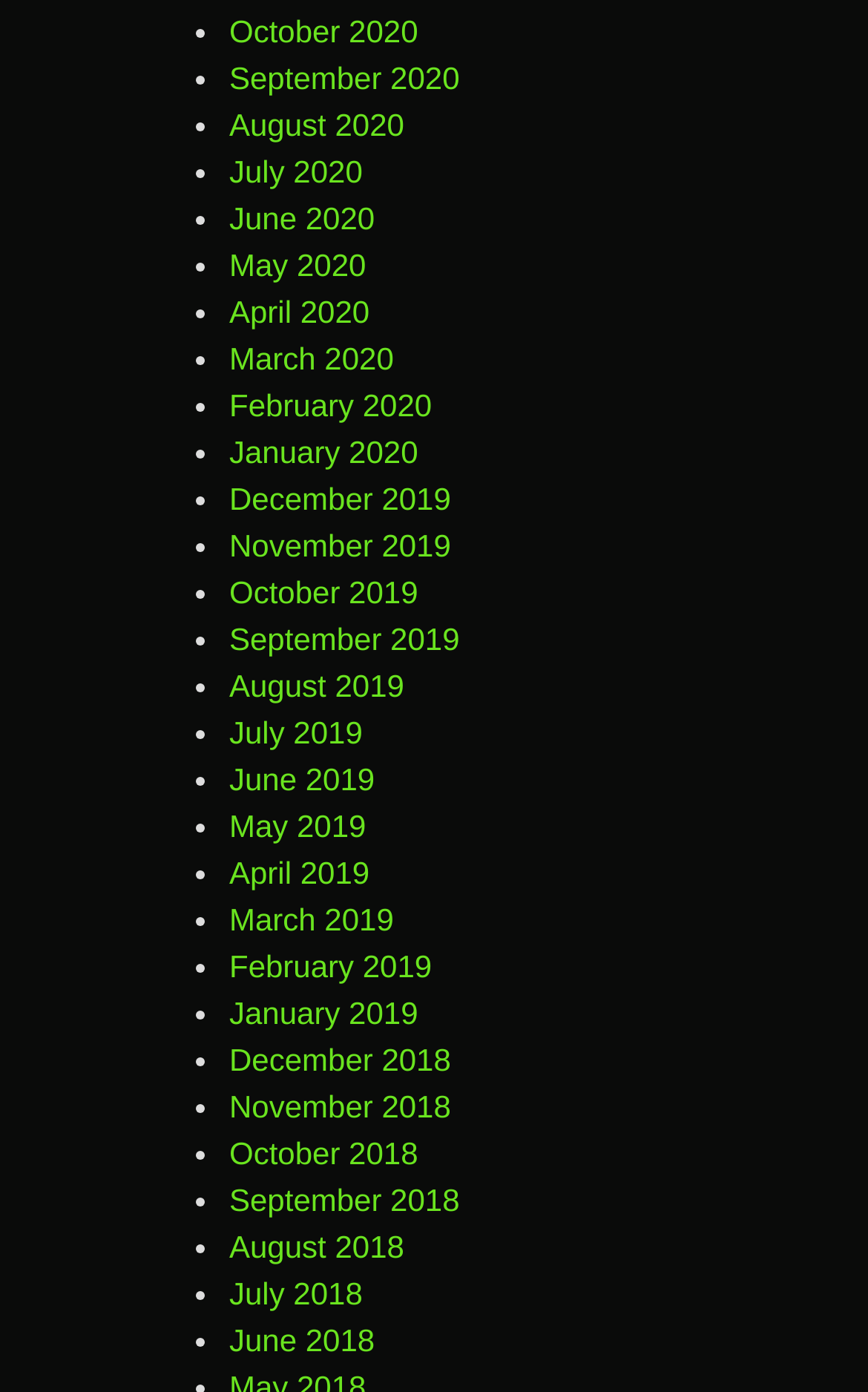What is the earliest month listed?
Look at the image and provide a detailed response to the question.

By examining the list of links, I can see that the earliest month listed is December 2018, which is located at the bottom of the list.